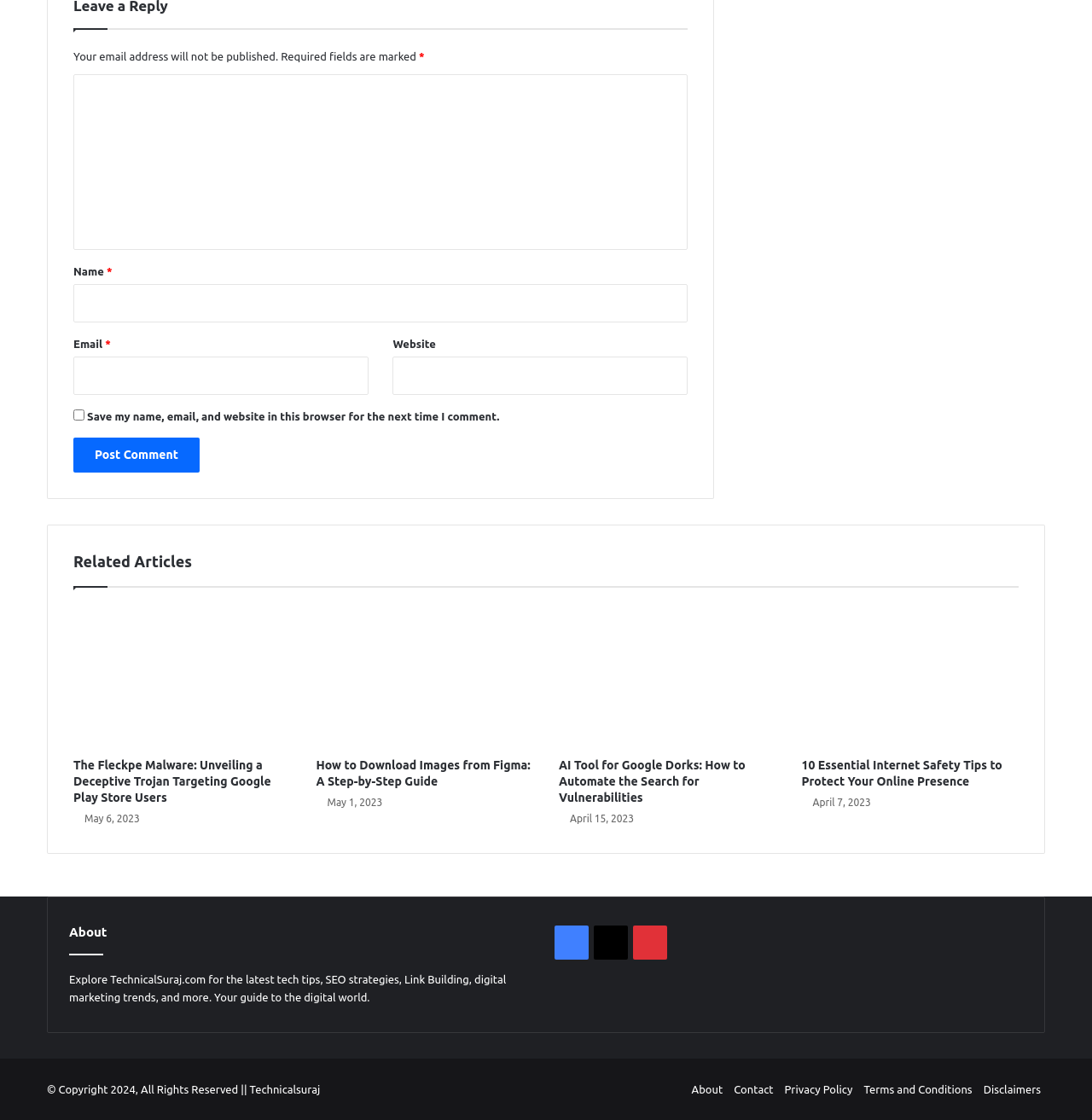Please specify the bounding box coordinates for the clickable region that will help you carry out the instruction: "Enter your comment".

[0.067, 0.067, 0.63, 0.223]